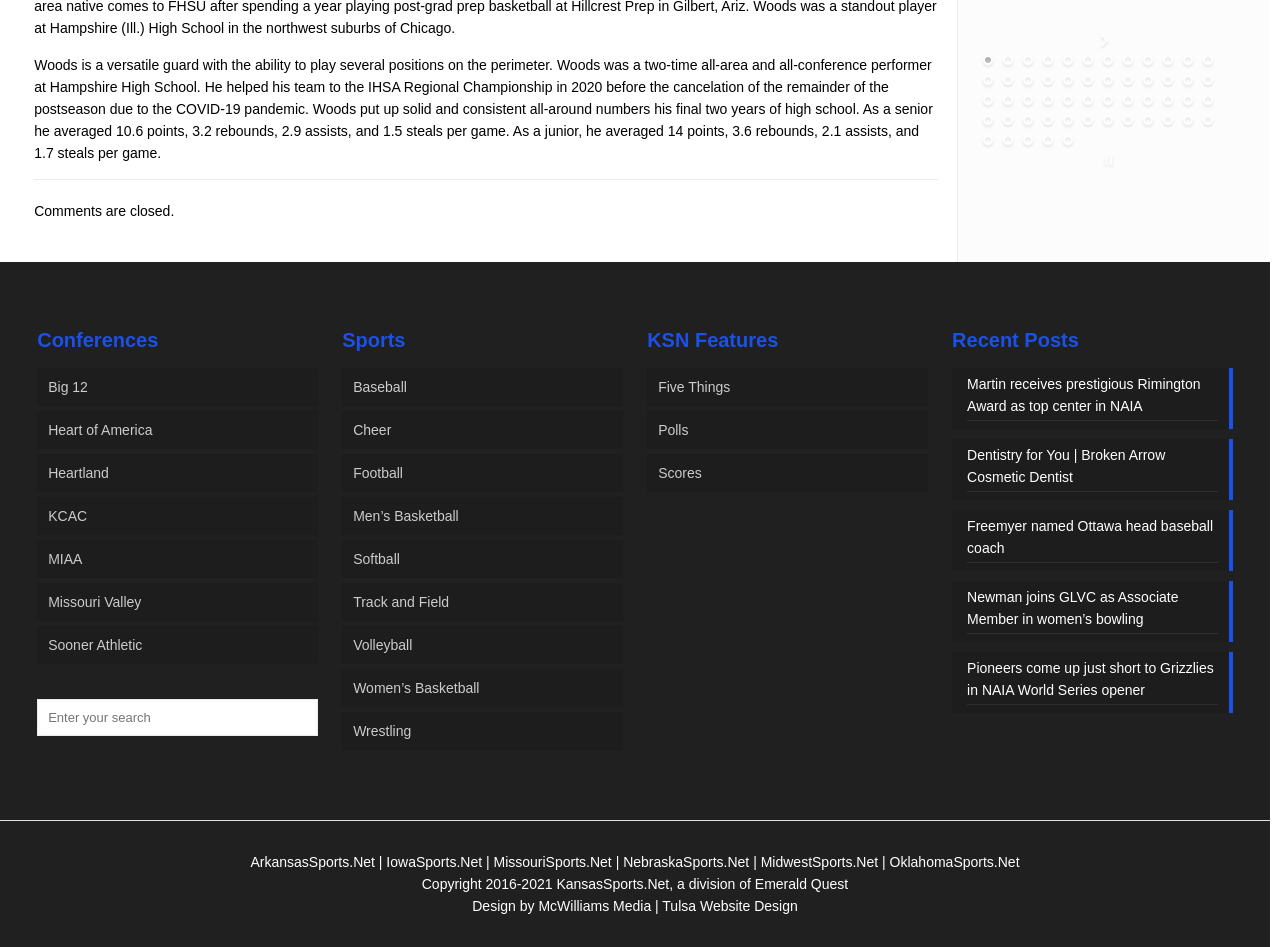How many links are there in the webpage? Analyze the screenshot and reply with just one word or a short phrase.

Multiple